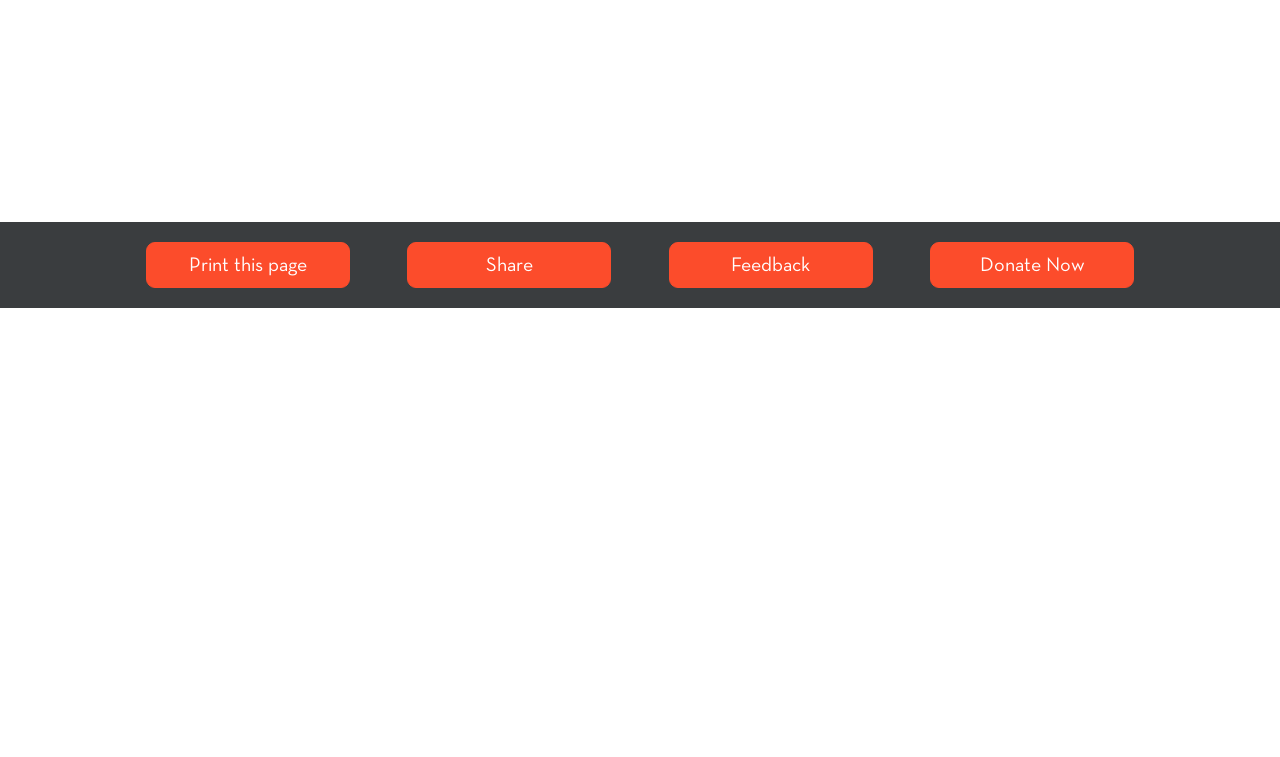Determine the bounding box coordinates of the region to click in order to accomplish the following instruction: "Click Support Our Mission". Provide the coordinates as four float numbers between 0 and 1, specifically [left, top, right, bottom].

[0.091, 0.917, 0.266, 0.981]